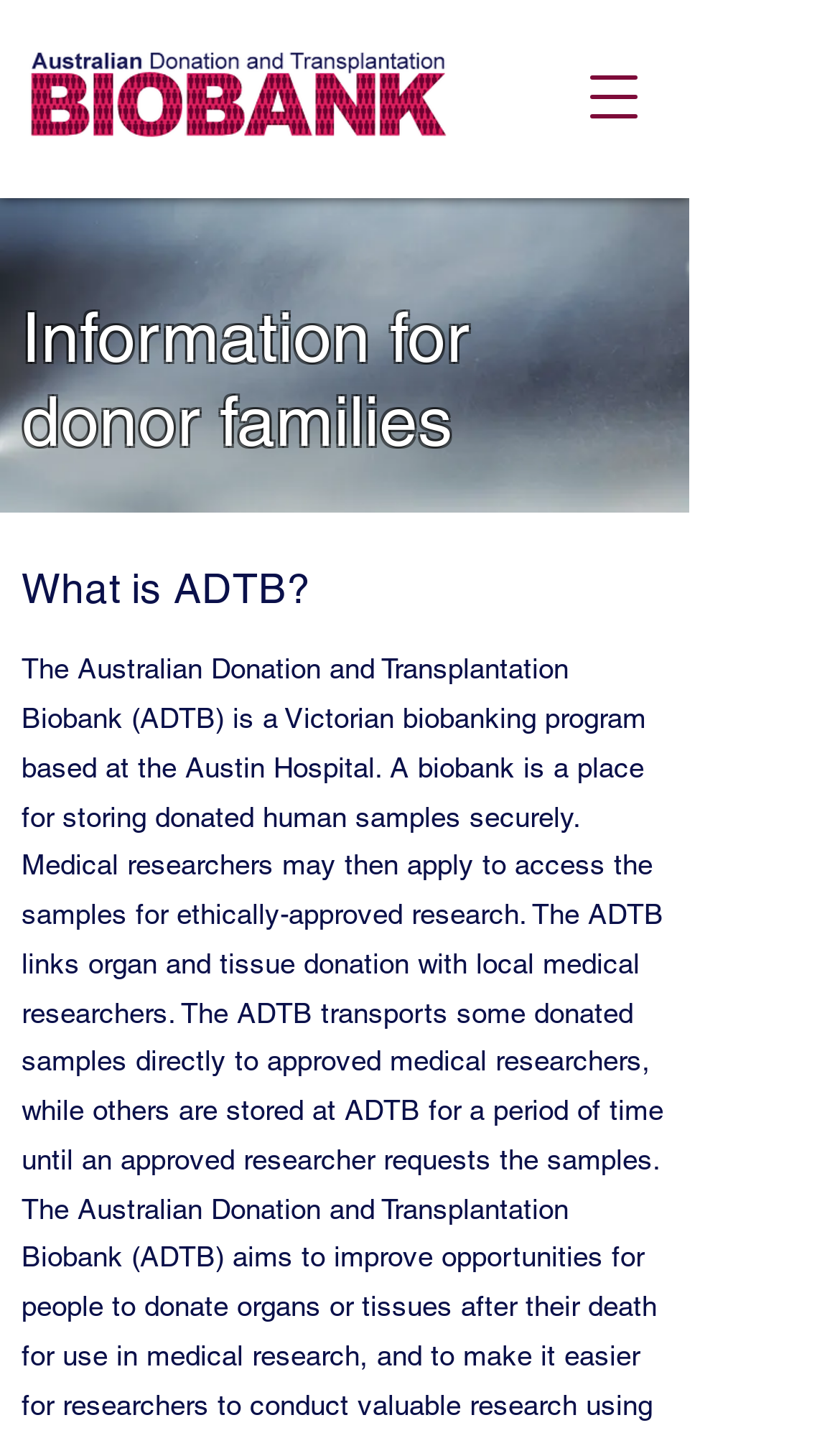What type of image is displayed on the webpage?
Refer to the image and answer the question using a single word or phrase.

Logo